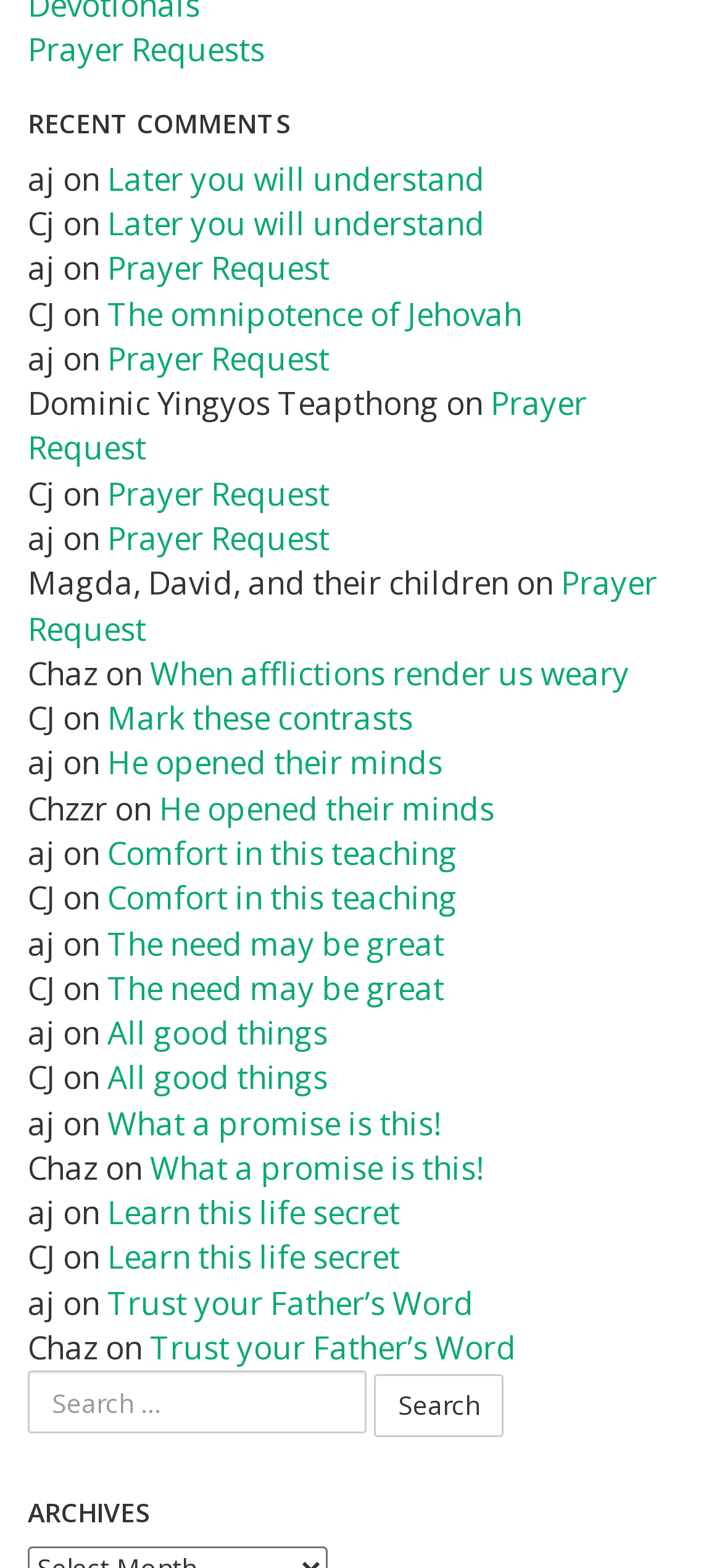Provide a brief response to the question below using a single word or phrase: 
What is the purpose of the search box?

Search for prayer requests